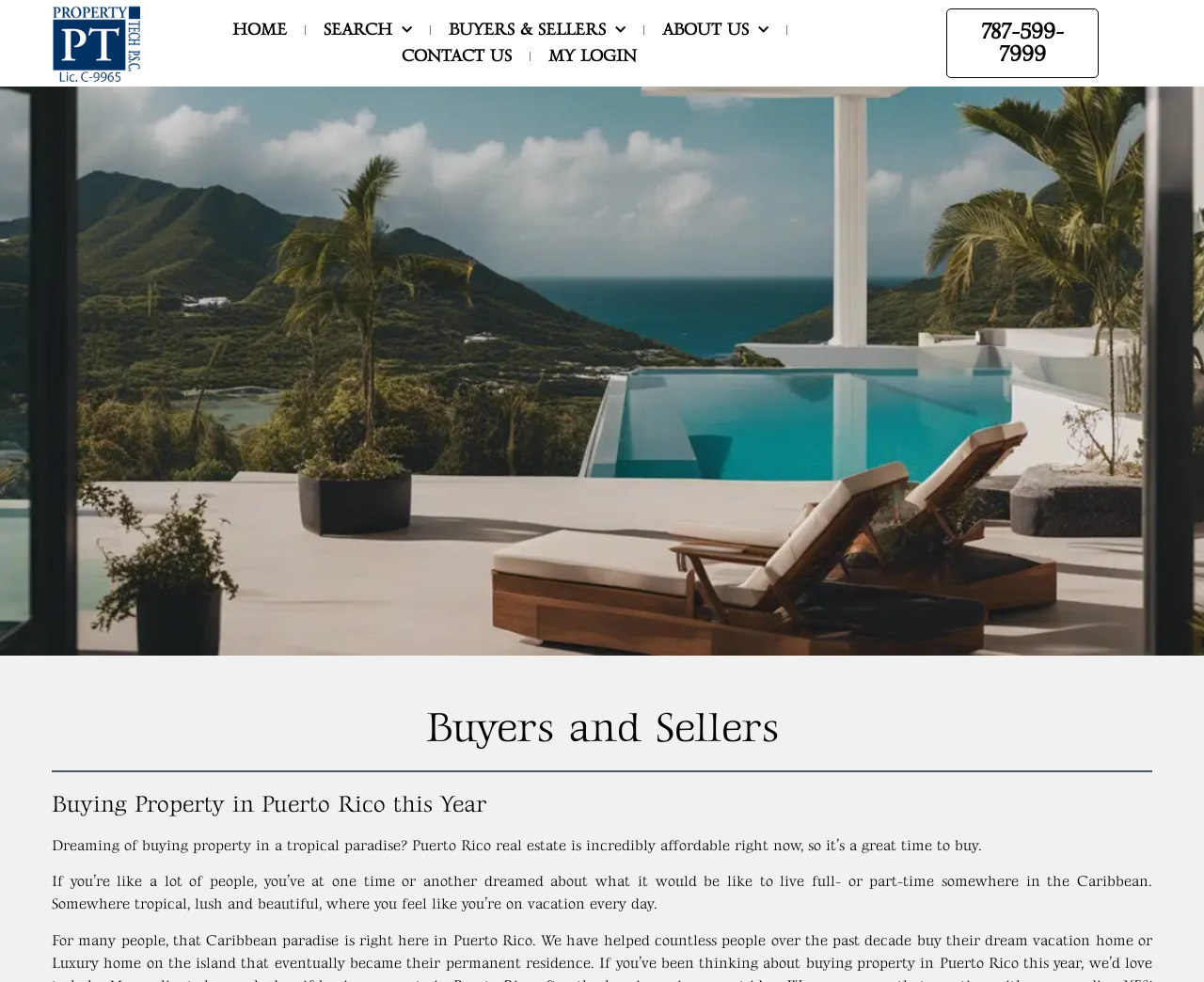Provide the text content of the webpage's main heading.

Buyers and Sellers